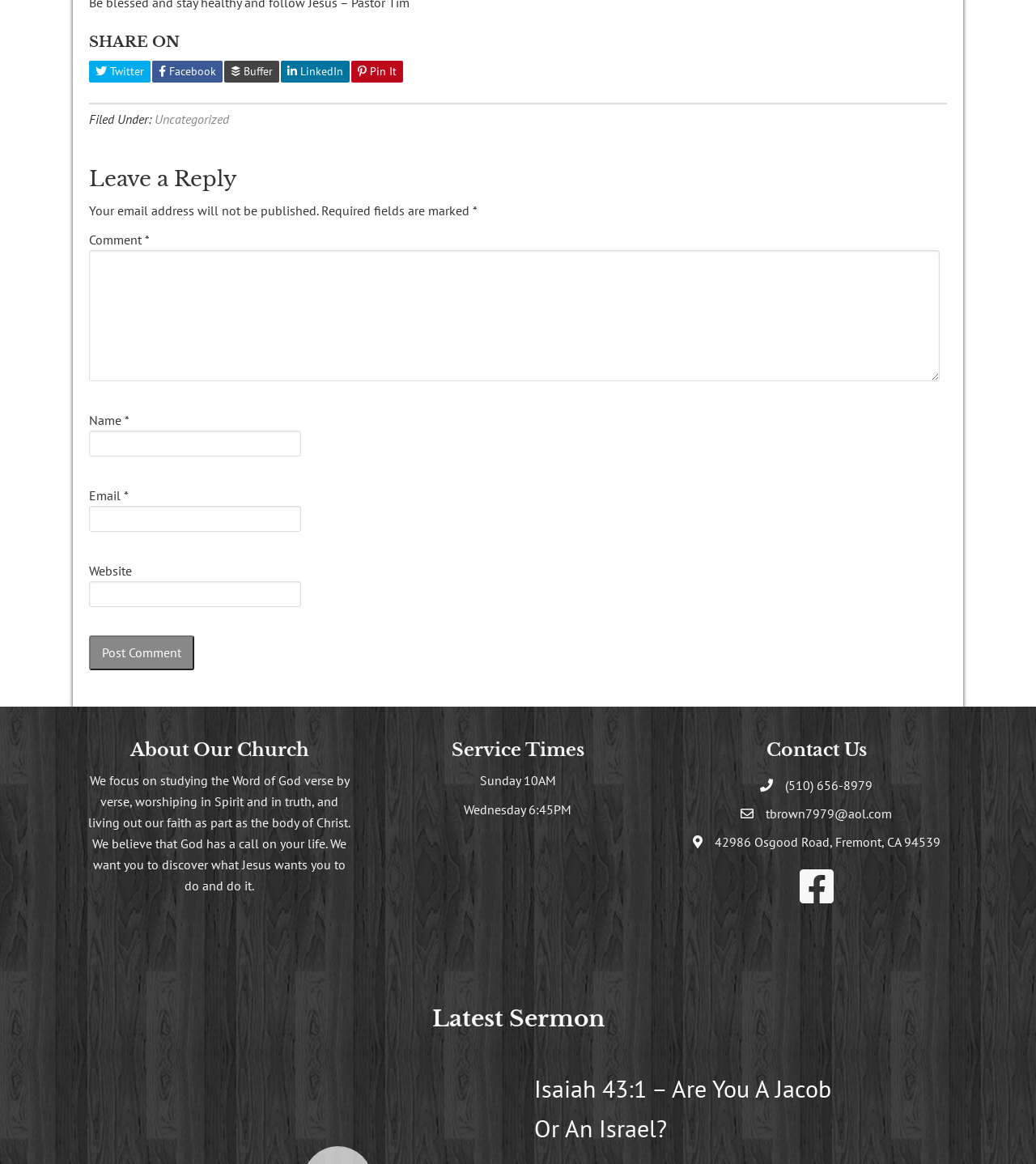Answer the question briefly using a single word or phrase: 
What are the service times of the church?

Sunday 10AM, Wednesday 6:45PM